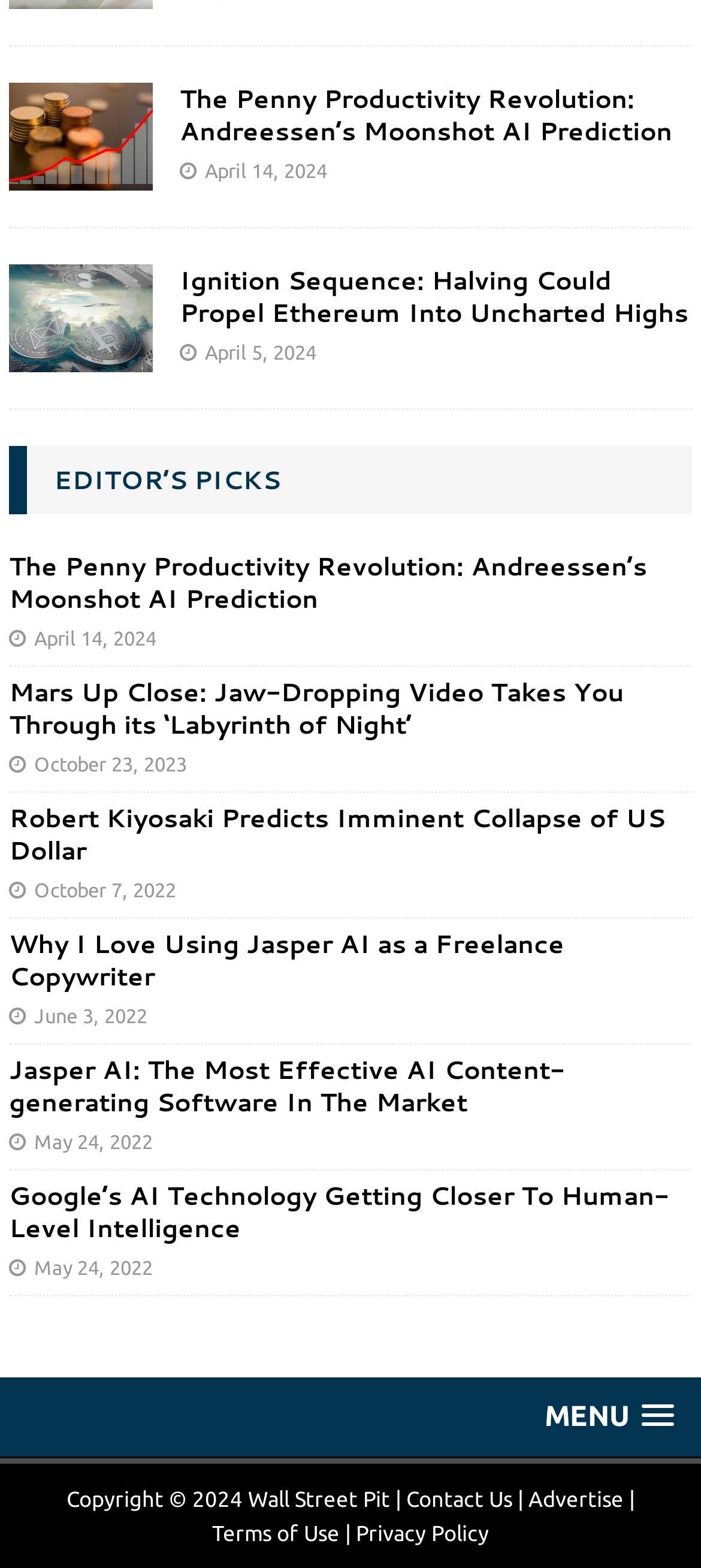Using the information shown in the image, answer the question with as much detail as possible: How many links are there in the footer section?

I counted the number of link elements at the bottom of the webpage, excluding the 'MENU' link, and found 5 of them.